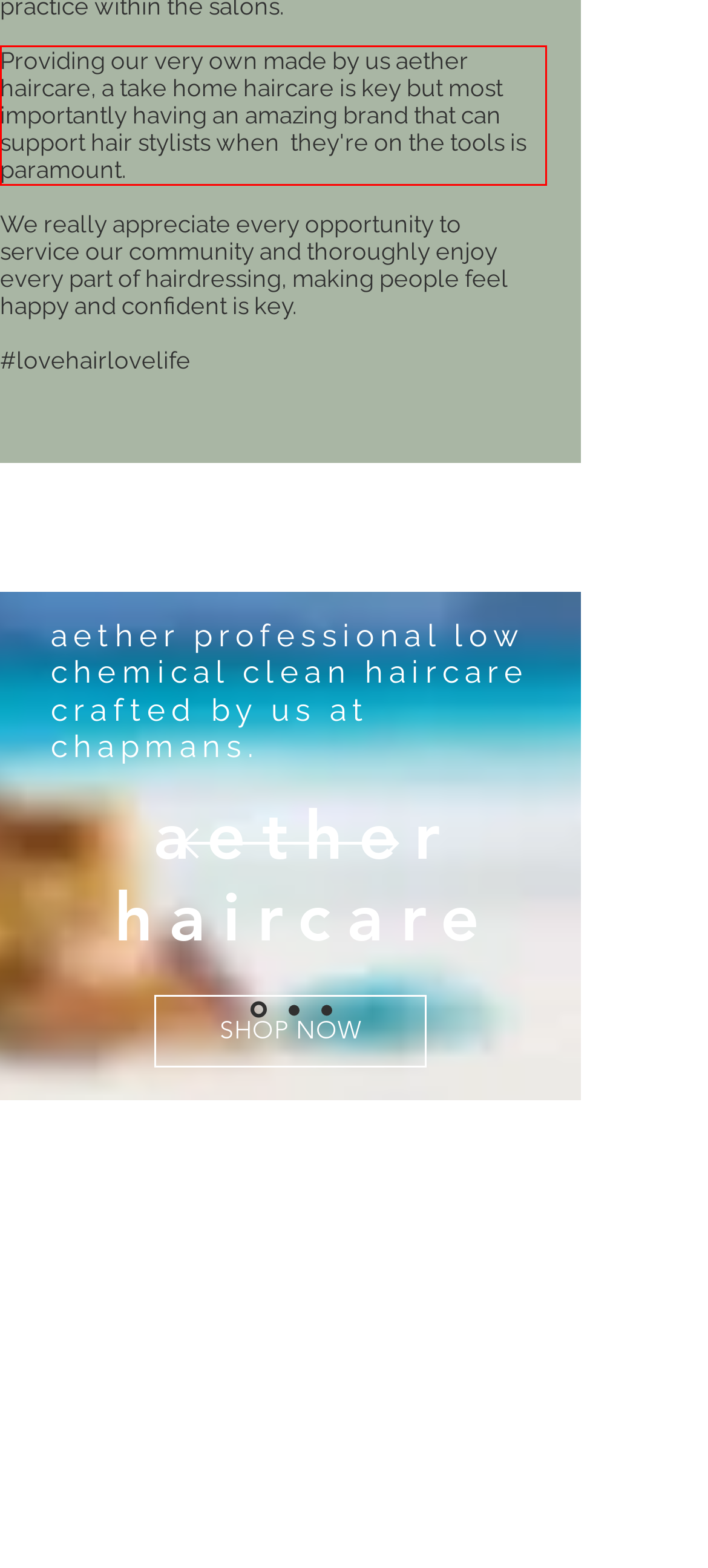Using the provided webpage screenshot, recognize the text content in the area marked by the red bounding box.

Providing our very own made by us aether haircare, a take home haircare is key but most importantly having an amazing brand that can support hair stylists when they're on the tools is paramount.